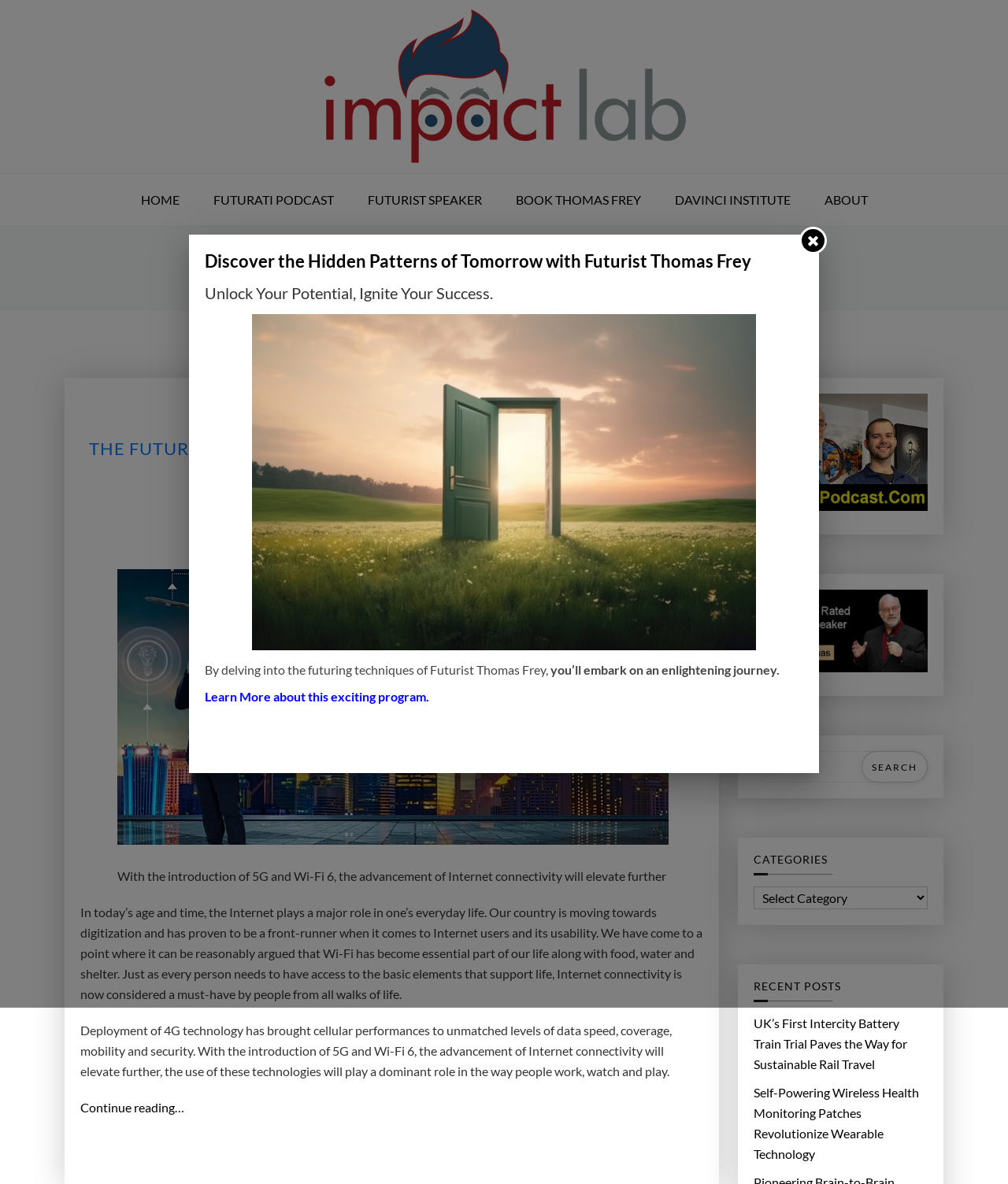What is the topic of the recent post 'UK’s First Intercity Battery Train Trial Paves the Way for Sustainable Rail Travel'?
Please give a detailed answer to the question using the information shown in the image.

Based on the title of the recent post, it appears to be about a trial for sustainable rail travel in the UK, specifically using battery-powered trains.